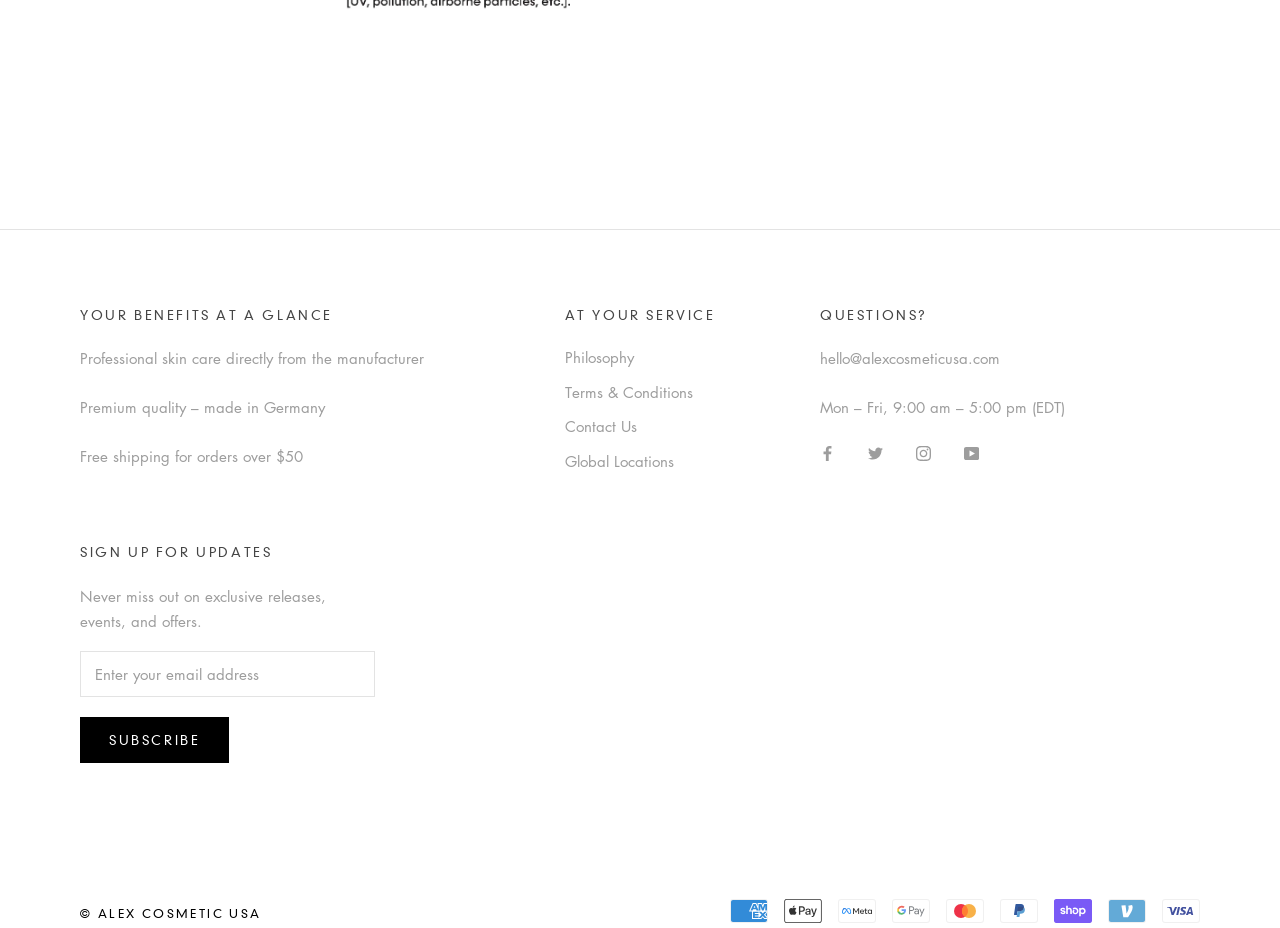What can I do to stay updated on exclusive releases and offers?
Based on the image content, provide your answer in one word or a short phrase.

Sign up for updates